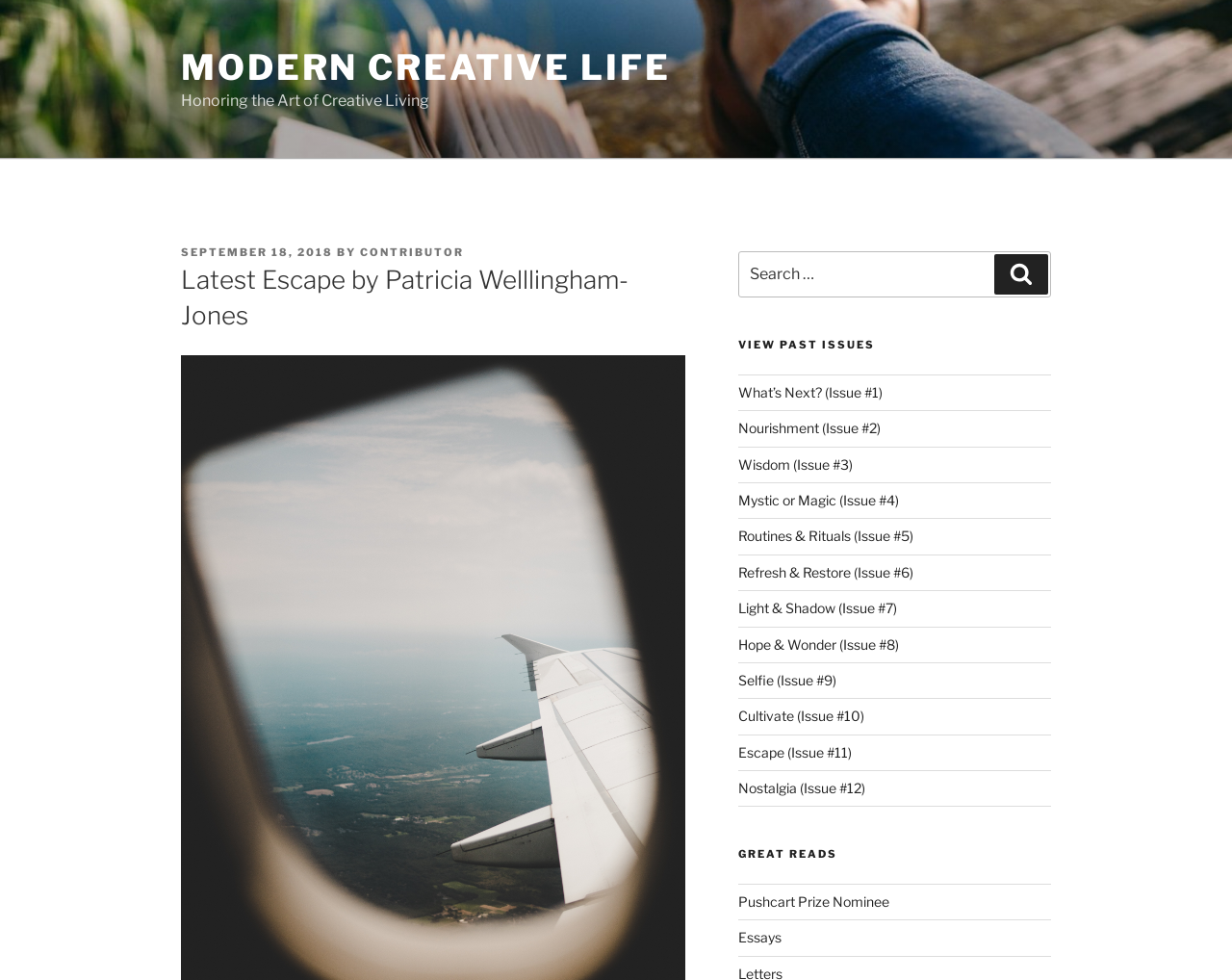Respond to the question with just a single word or phrase: 
What is the date of the latest article?

SEPTEMBER 18, 2018